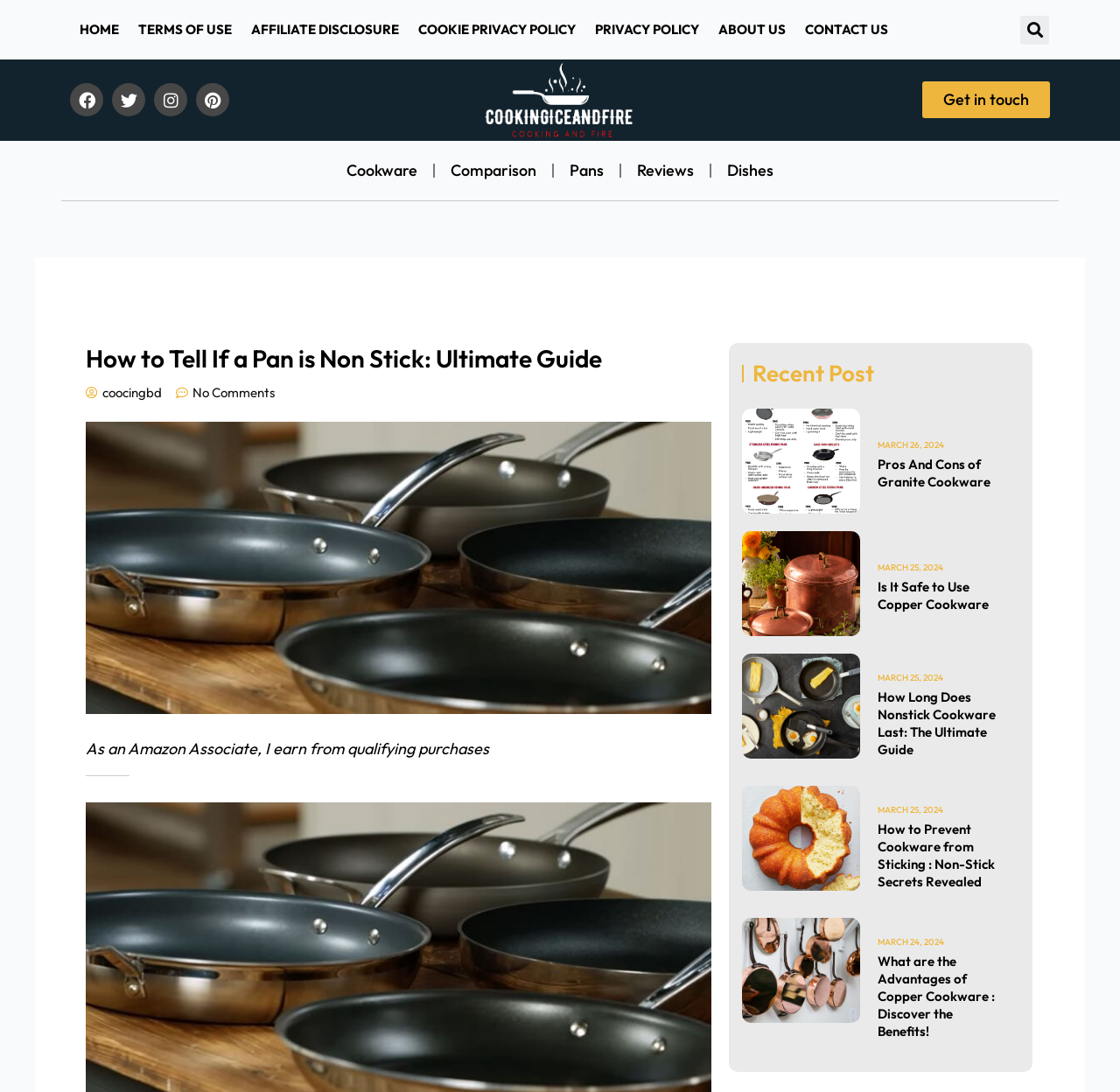Write a detailed summary of the webpage, including text, images, and layout.

This webpage is an ultimate guide to buying cooking accessories, specifically focusing on non-stick pans. At the top, there are seven links to different sections of the website, including "HOME", "TERMS OF USE", and "ABOUT US". Next to these links, there are social media icons for Facebook, Twitter, Instagram, and Pinterest.

Below the social media icons, there is a search bar with a "Search" button. On the right side of the search bar, there is a link to the website's homepage with a logo.

The main content of the webpage starts with a heading "How to Tell If a Pan is Non Stick: Ultimate Guide" followed by a link to "coocingbd" and a "No Comments" link. Below this, there is a large image related to non-stick pans.

The webpage then displays a disclaimer stating "As an Amazon Associate, I earn from qualifying purchases". Below this, there is a section titled "Recent Post" with five recent articles listed. Each article has a heading, a date (ranging from March 24 to 26, 2024), and a link to read more. The articles' topics include the pros and cons of granite cookware, the safety of using copper cookware, and how to prevent cookware from sticking.

On the left side of the webpage, there are five links to different categories, including "Cookware", "Comparison", "Pans", "Reviews", and "Dishes". At the bottom right, there is a link to "Get in touch".